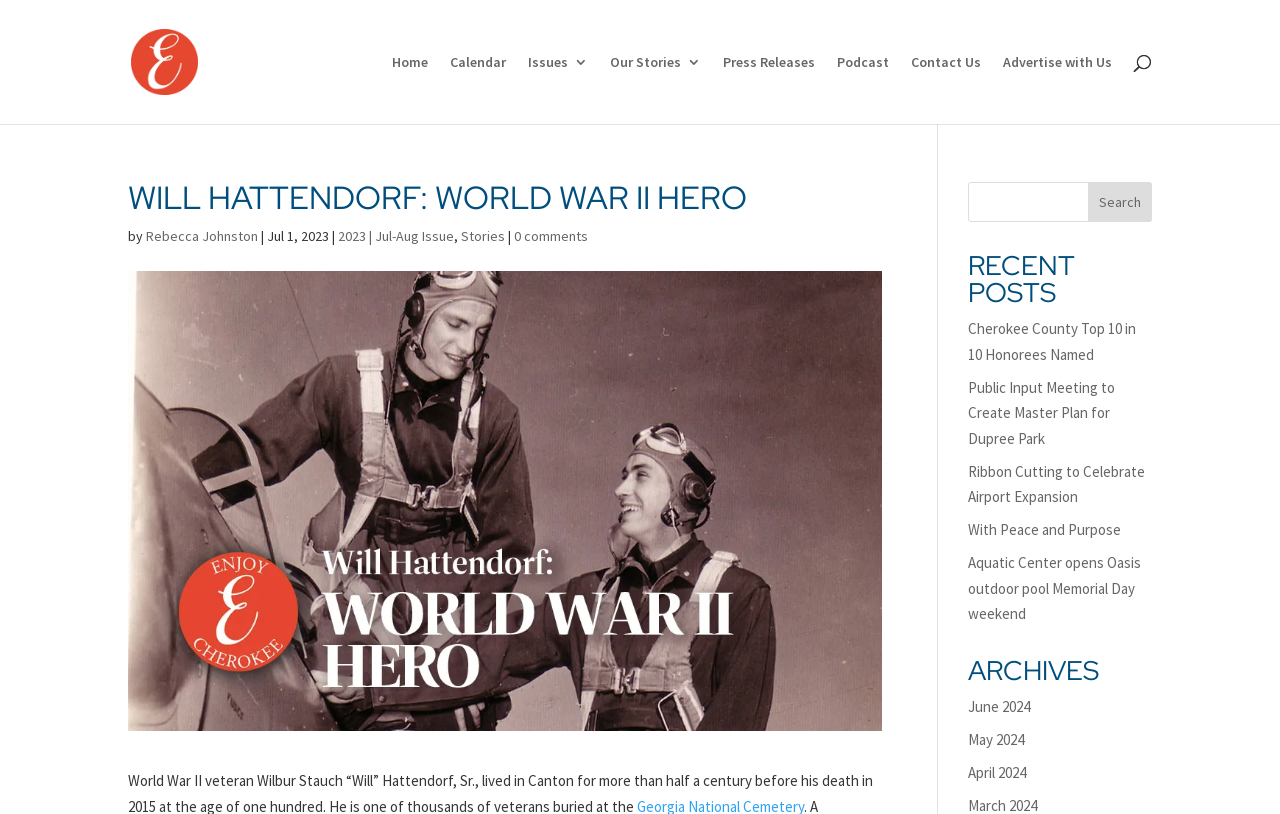Please determine the bounding box coordinates of the element's region to click in order to carry out the following instruction: "Visit the home page". The coordinates should be four float numbers between 0 and 1, i.e., [left, top, right, bottom].

[0.306, 0.068, 0.334, 0.152]